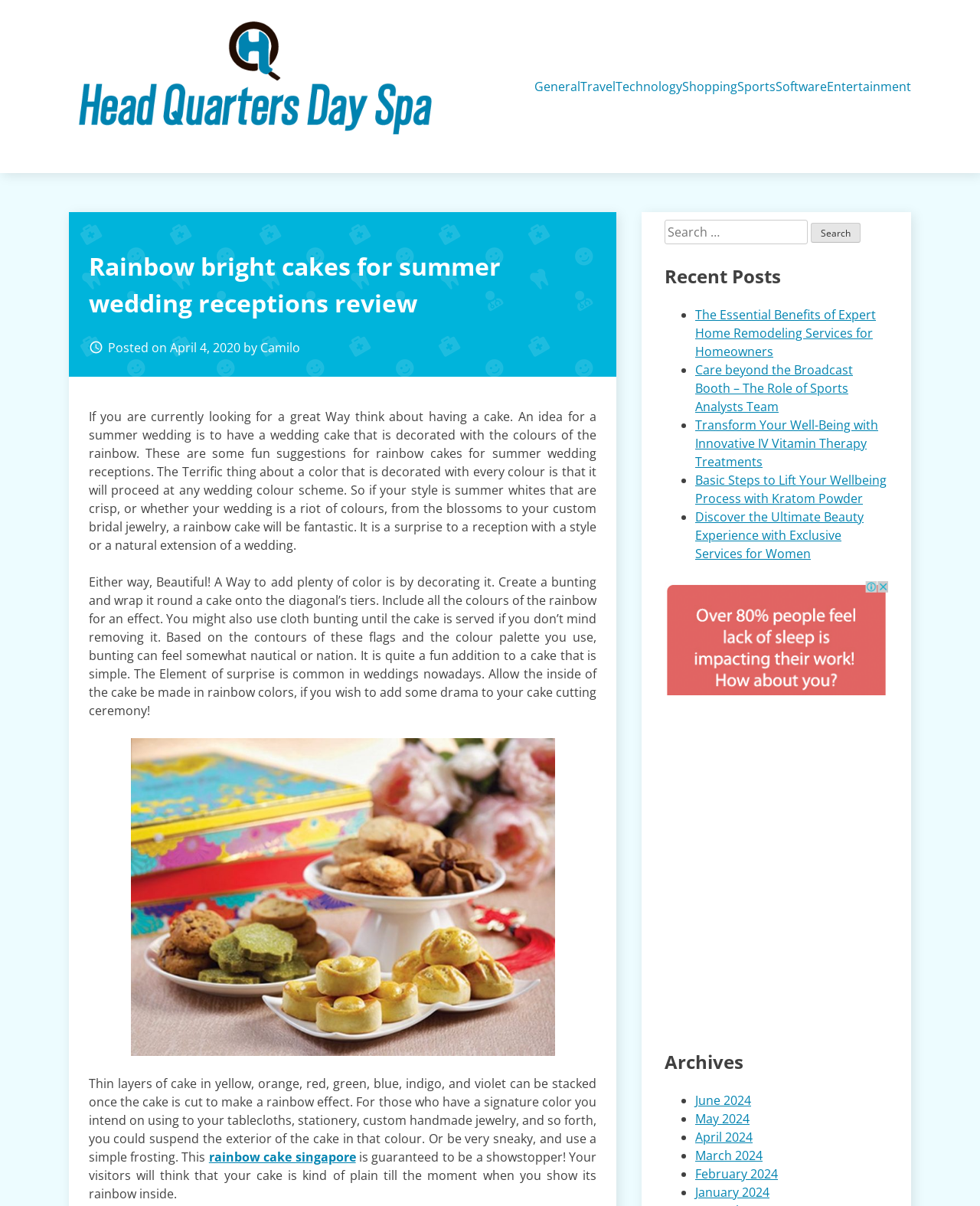Locate the bounding box for the described UI element: "April 4, 2020April 8, 2020". Ensure the coordinates are four float numbers between 0 and 1, formatted as [left, top, right, bottom].

[0.173, 0.281, 0.245, 0.295]